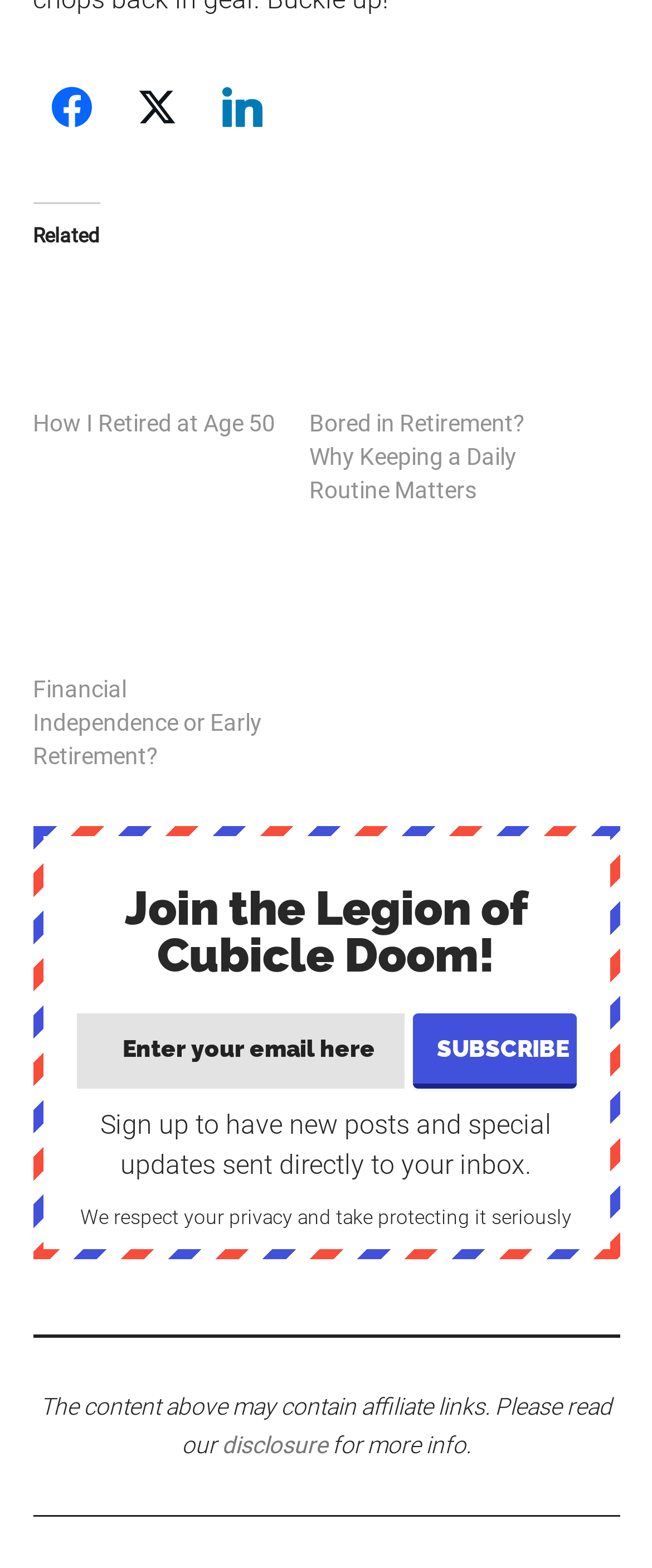Examine the image and give a thorough answer to the following question:
What is the topic of the first related article?

I looked at the first related article link and its corresponding image, which has the text 'Rocky Mountain National Park', indicating that the topic of the first related article is about Rocky Mountain National Park.